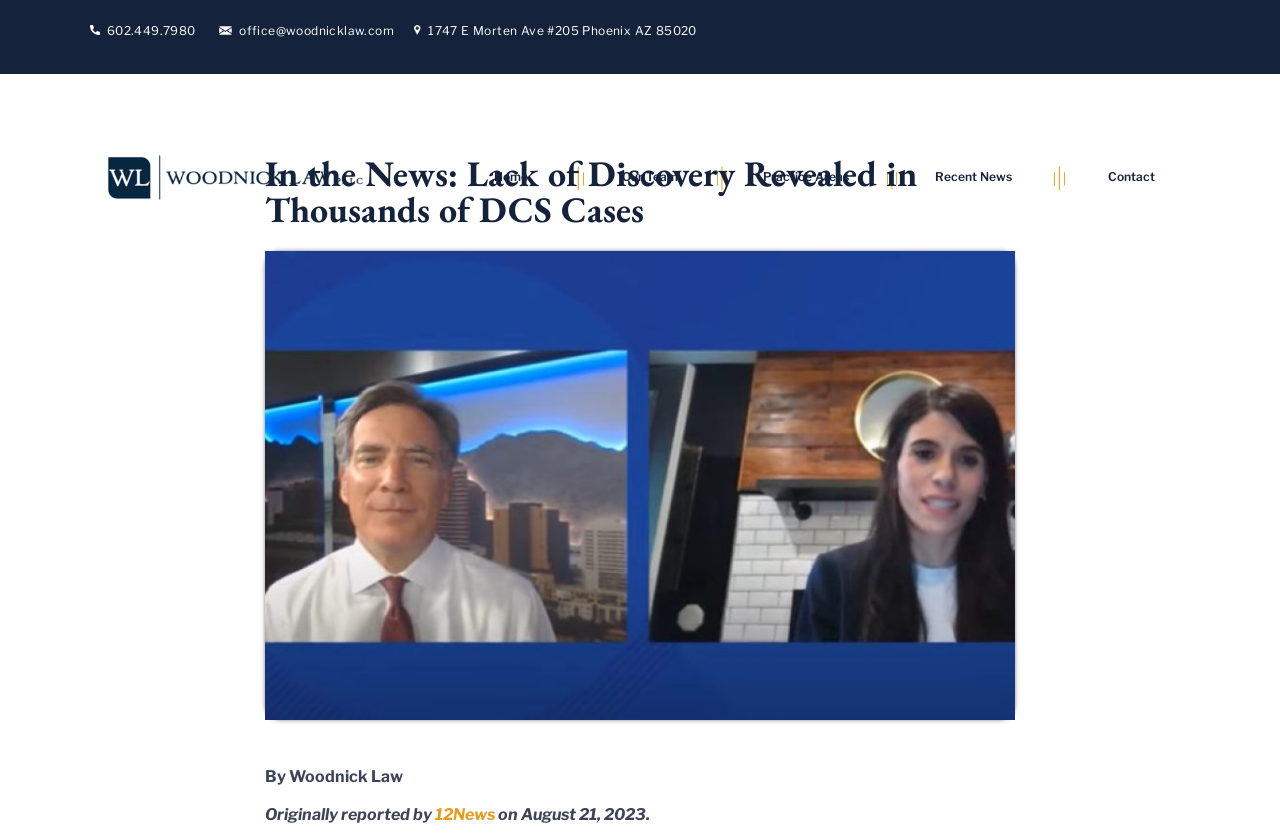Provide your answer in a single word or phrase: 
When was the story originally reported?

August 21, 2023